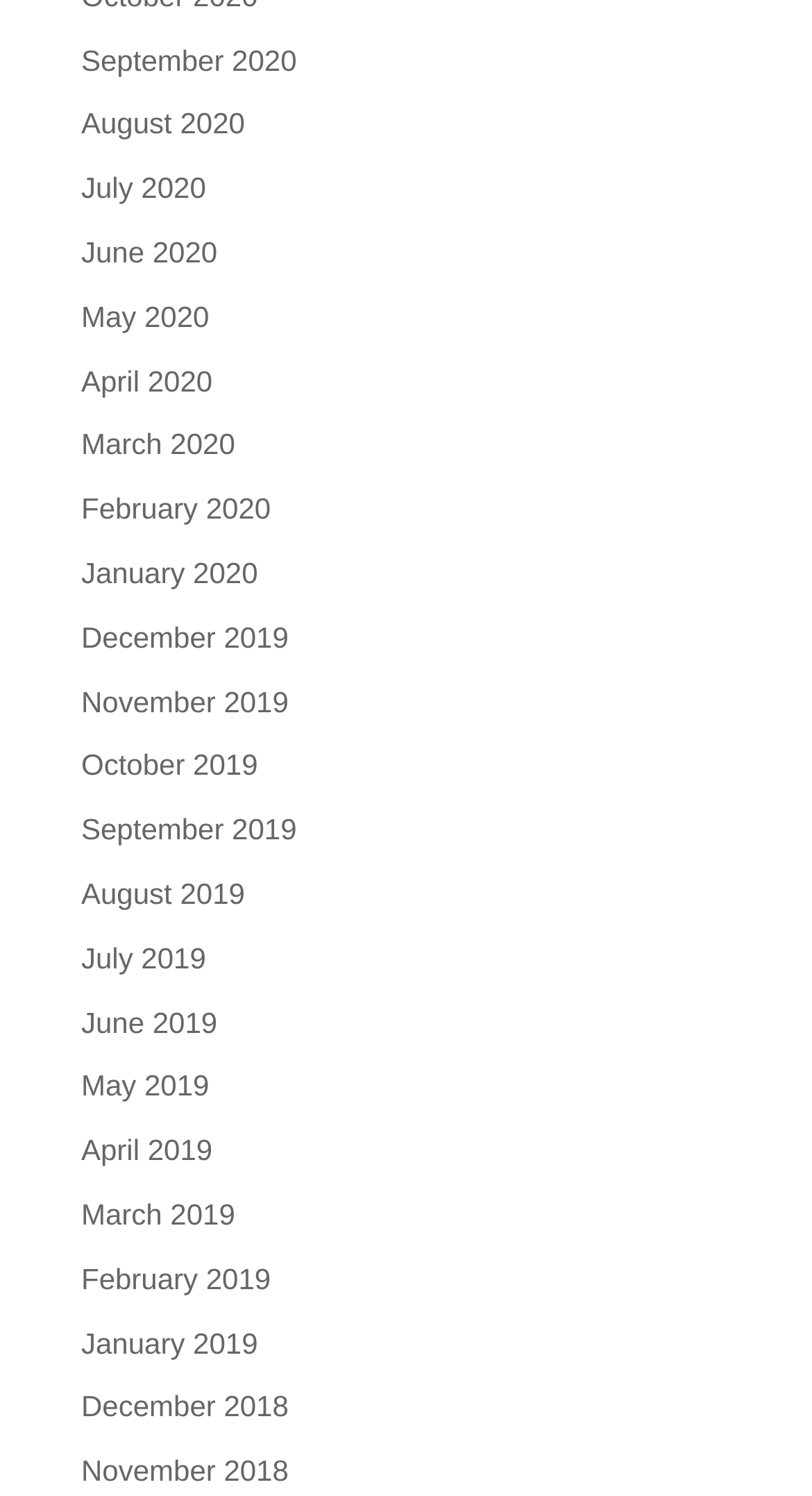Identify the bounding box coordinates for the UI element that matches this description: "WASCOM 2021".

None